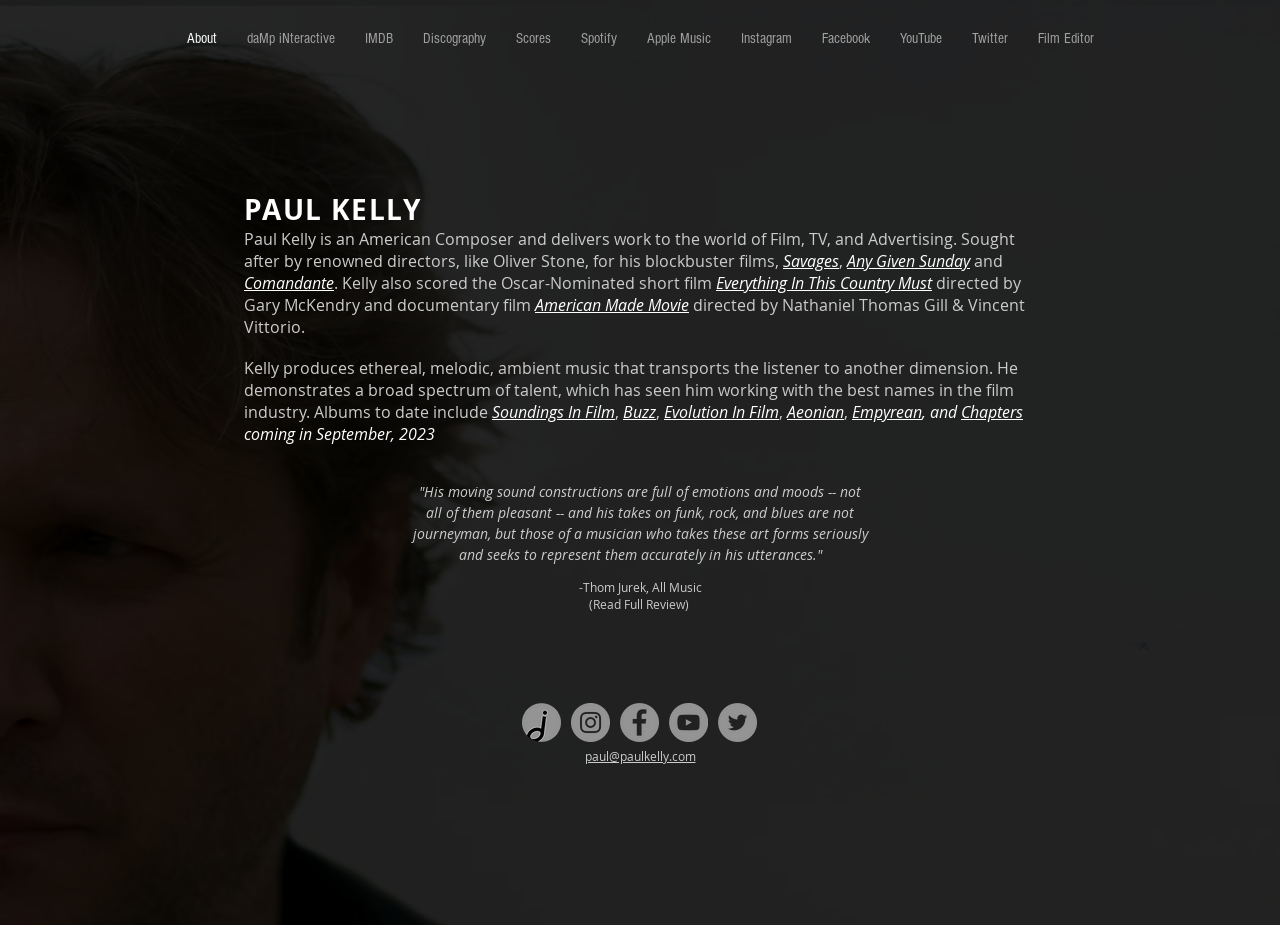Find the bounding box coordinates of the clickable element required to execute the following instruction: "Click on About link". Provide the coordinates as four float numbers between 0 and 1, i.e., [left, top, right, bottom].

[0.134, 0.027, 0.181, 0.057]